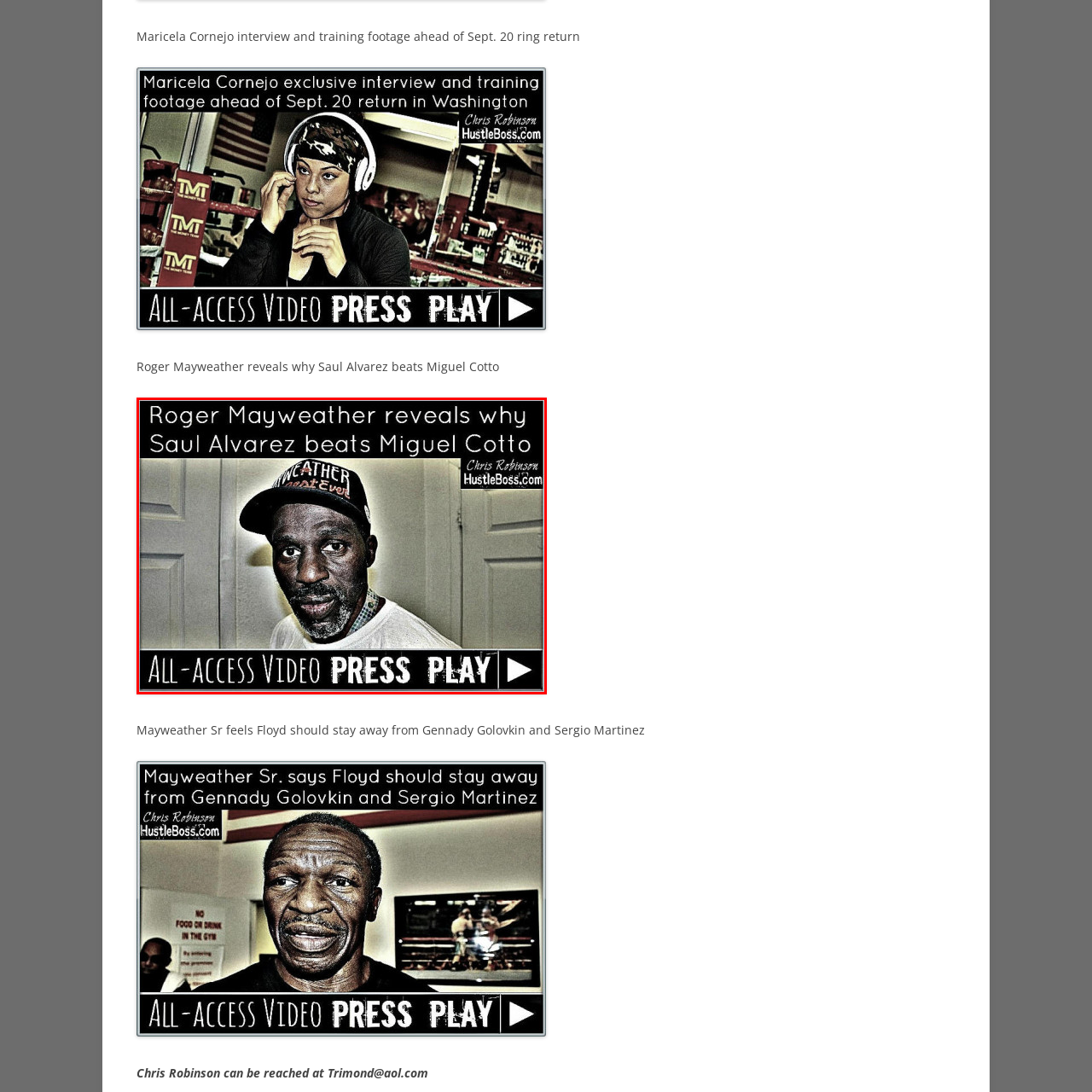Pay attention to the red boxed area, Who is the photographer of the image? Provide a one-word or short phrase response.

Chris Robinson